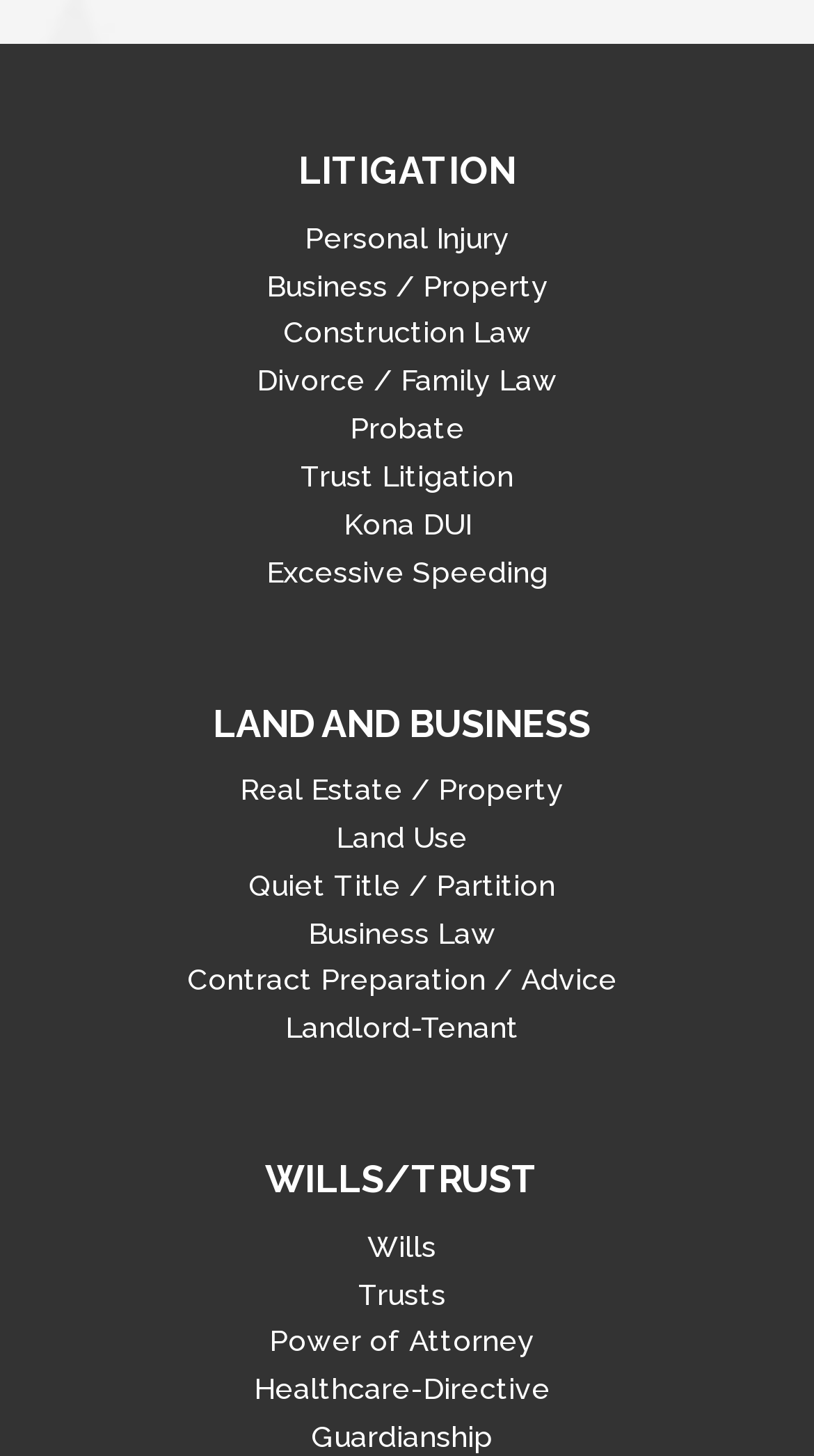Determine the bounding box coordinates of the clickable region to execute the instruction: "click on Redis". The coordinates should be four float numbers between 0 and 1, denoted as [left, top, right, bottom].

None